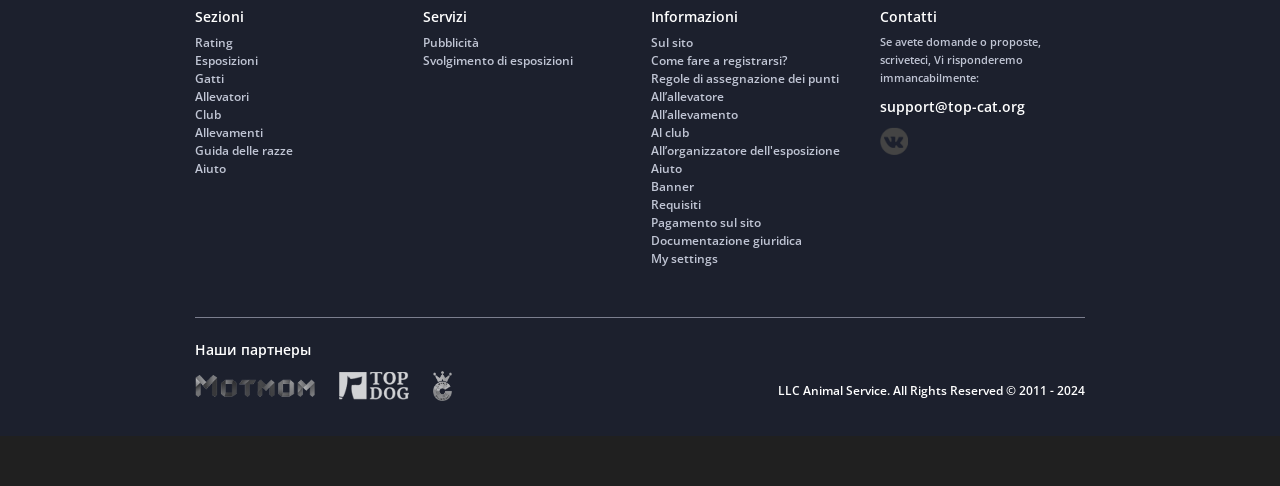What is the copyright year range?
Please provide a single word or phrase in response based on the screenshot.

2011 - 2024